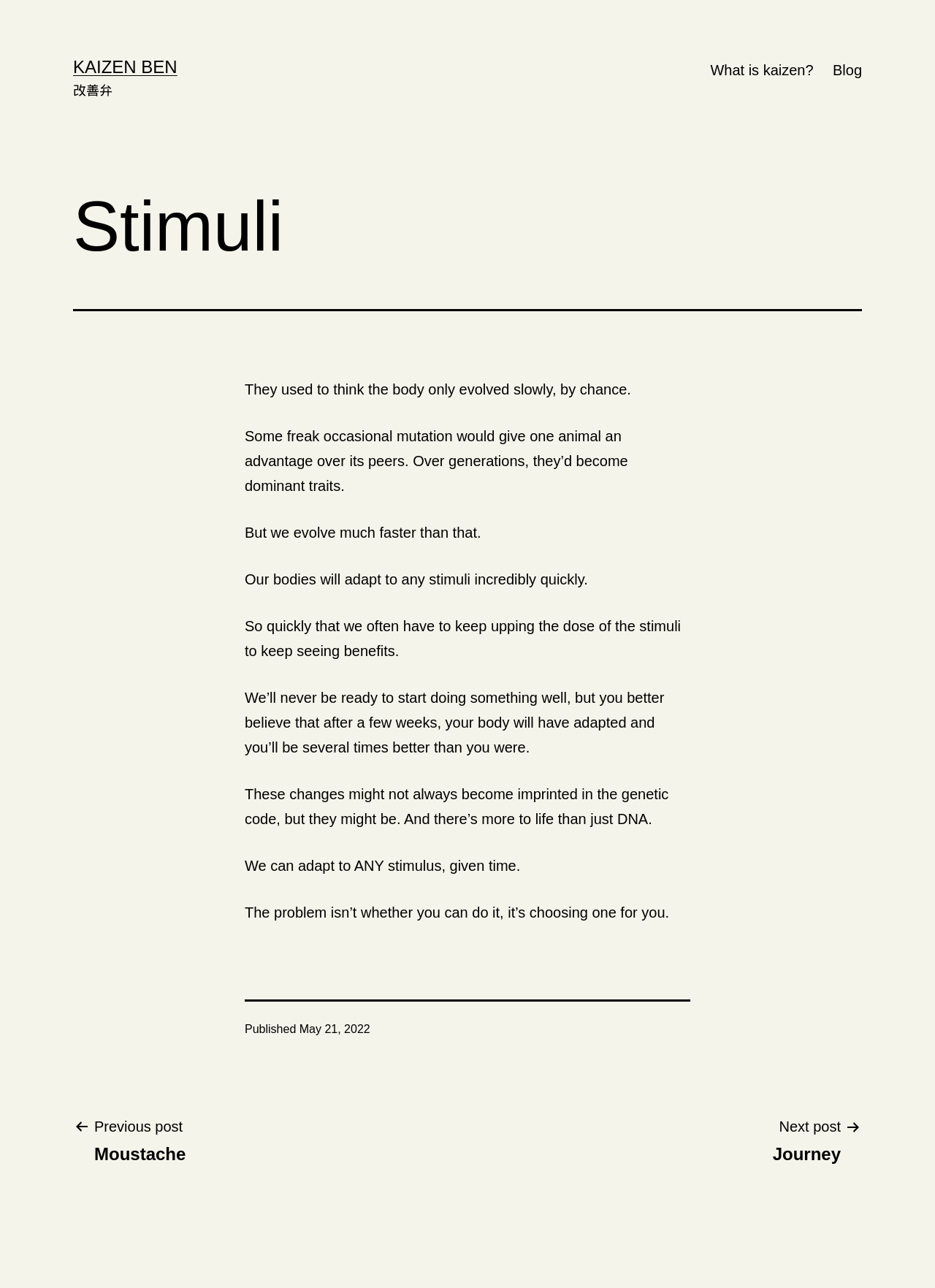When was the article published?
Please answer using one word or phrase, based on the screenshot.

May 21, 2022